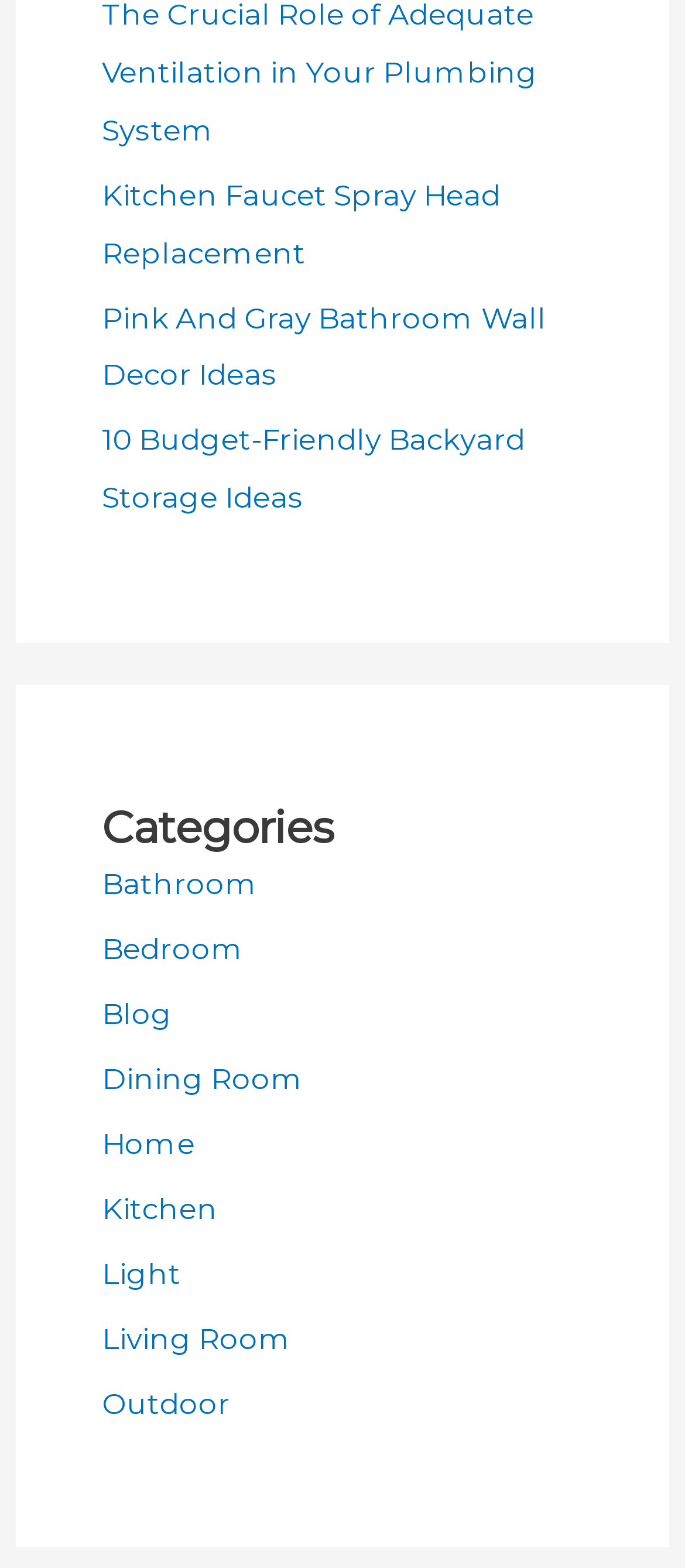Answer the question with a brief word or phrase:
Is there a 'Light' category?

Yes